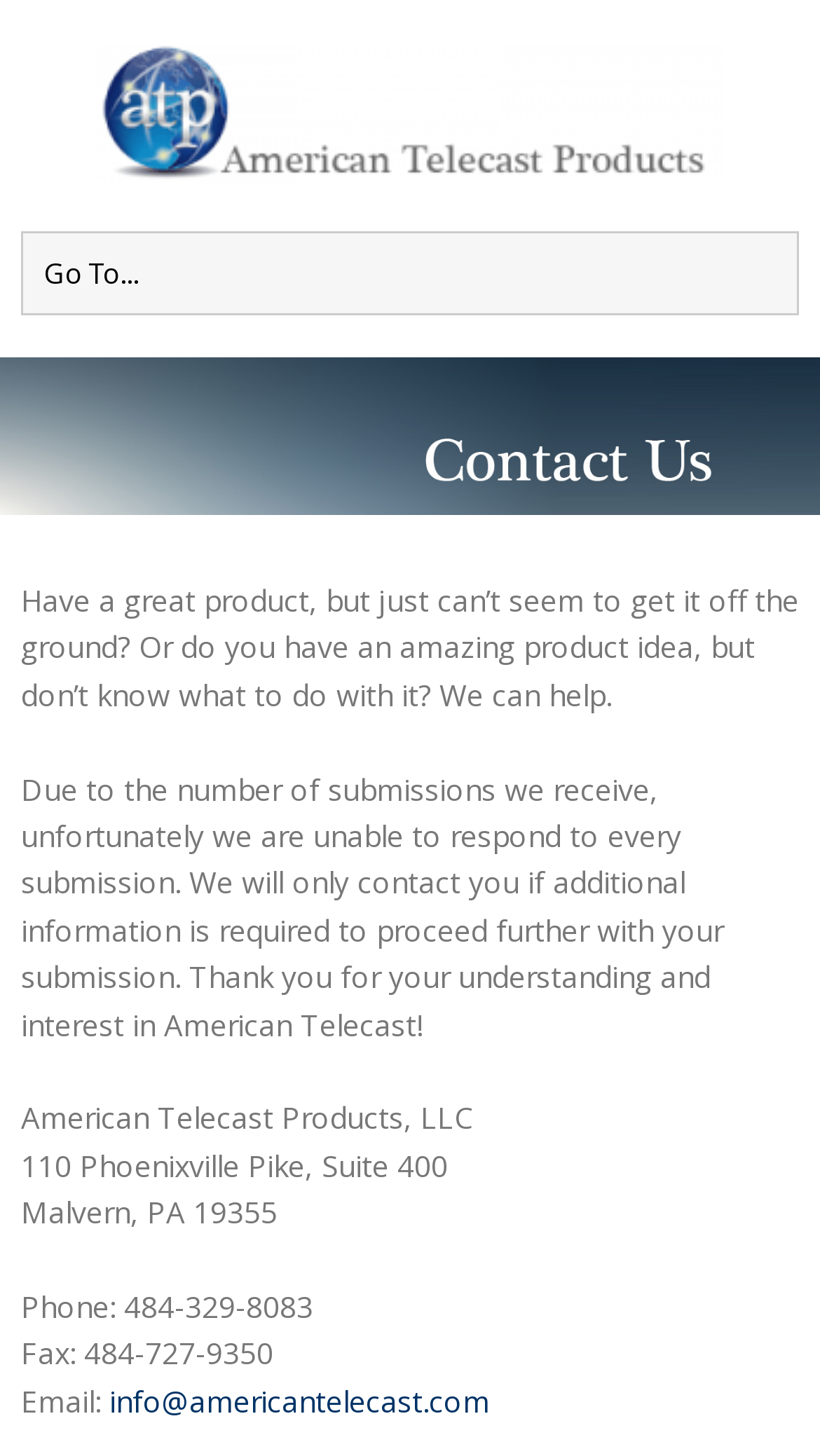Given the element description: "alt="American Telecast Products"", predict the bounding box coordinates of the UI element it refers to, using four float numbers between 0 and 1, i.e., [left, top, right, bottom].

[0.026, 0.03, 0.974, 0.13]